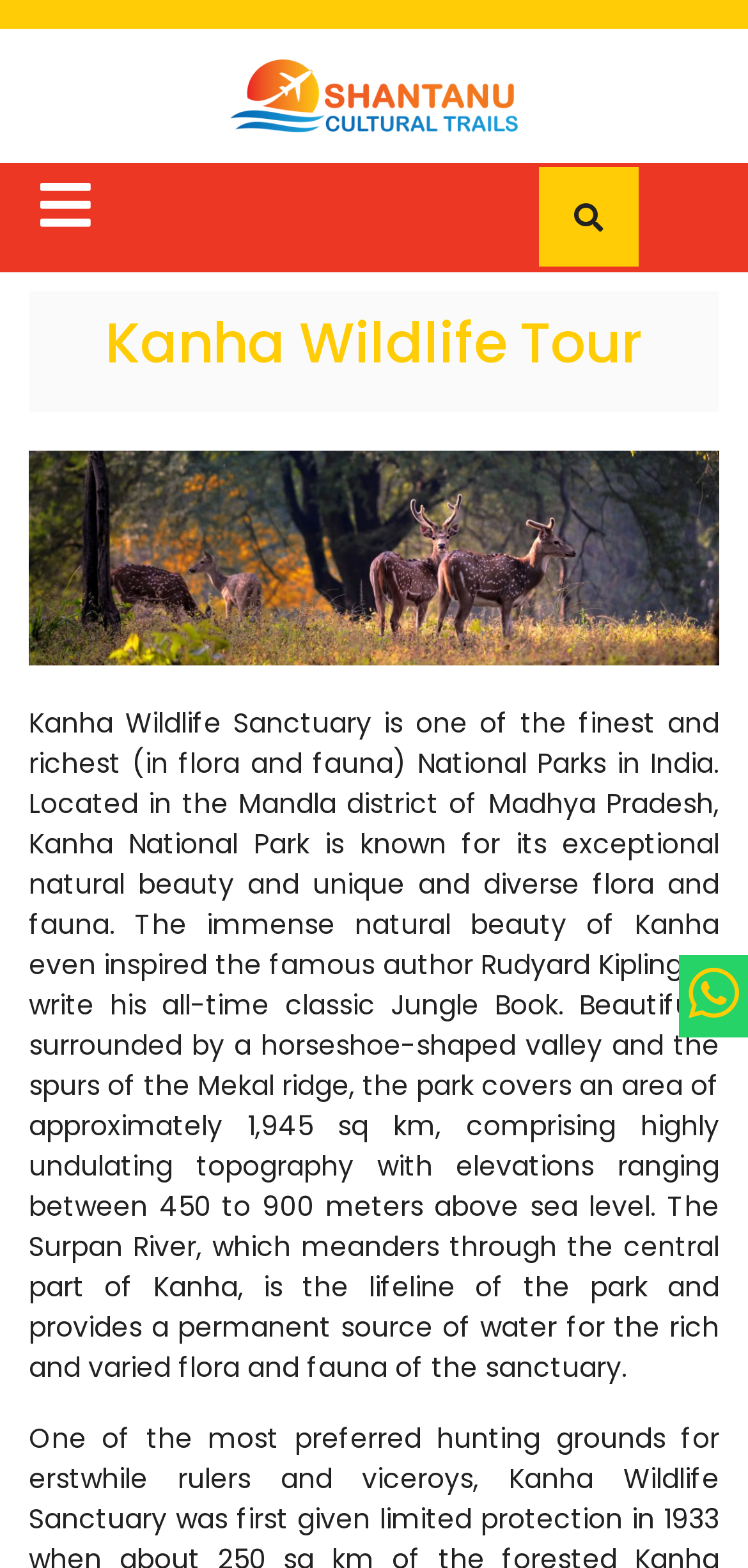Using the description "Home", locate and provide the bounding box of the UI element.

None